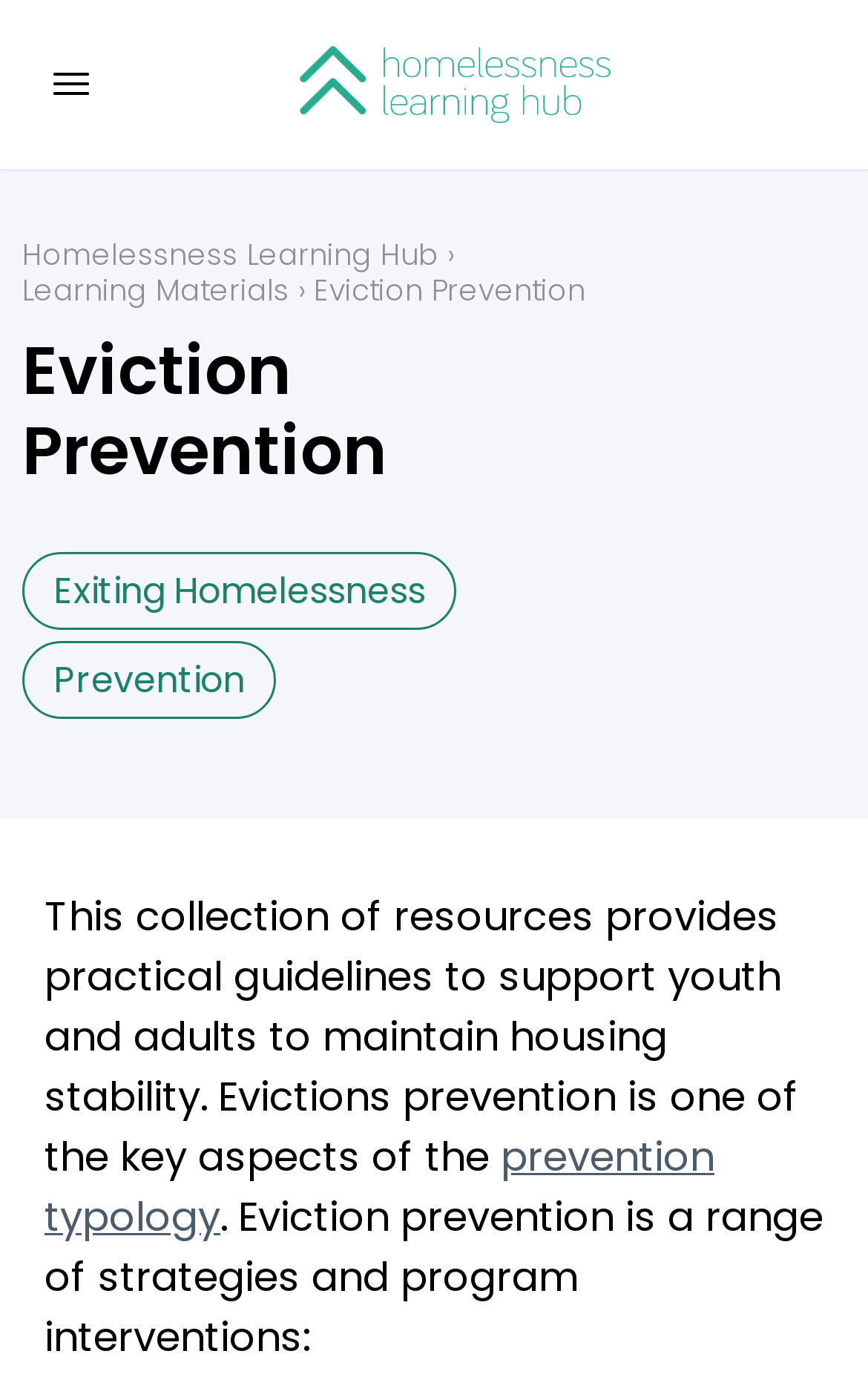Give a detailed account of the webpage's layout and content.

The webpage is titled "Eviction Prevention - Homelessness Learning Hub" and appears to be a resource hub focused on eviction prevention and homelessness. 

At the top left of the page, there is a small icon represented by '\uedb1'. Next to it, on the top center, is a logo image with the text "Homelessness Learning Hub" written beside it. 

Below the logo, there are three main navigation links: "Homelessness Learning Hub", "Learning Materials", and "Eviction Prevention". The "Eviction Prevention" link has a arrow symbol (›) pointing to the right, indicating that it is the current page.

The main content of the page is headed by a title "Eviction Prevention" and has a subheading "Exiting Homelessness". Below the subheading, there is a paragraph of text that summarizes the purpose of the resource collection, which is to provide practical guidelines for maintaining housing stability, with eviction prevention being a key aspect. 

Within this paragraph, there is a link to a "prevention typology" resource. The text continues to explain that eviction prevention involves a range of strategies and program interventions.